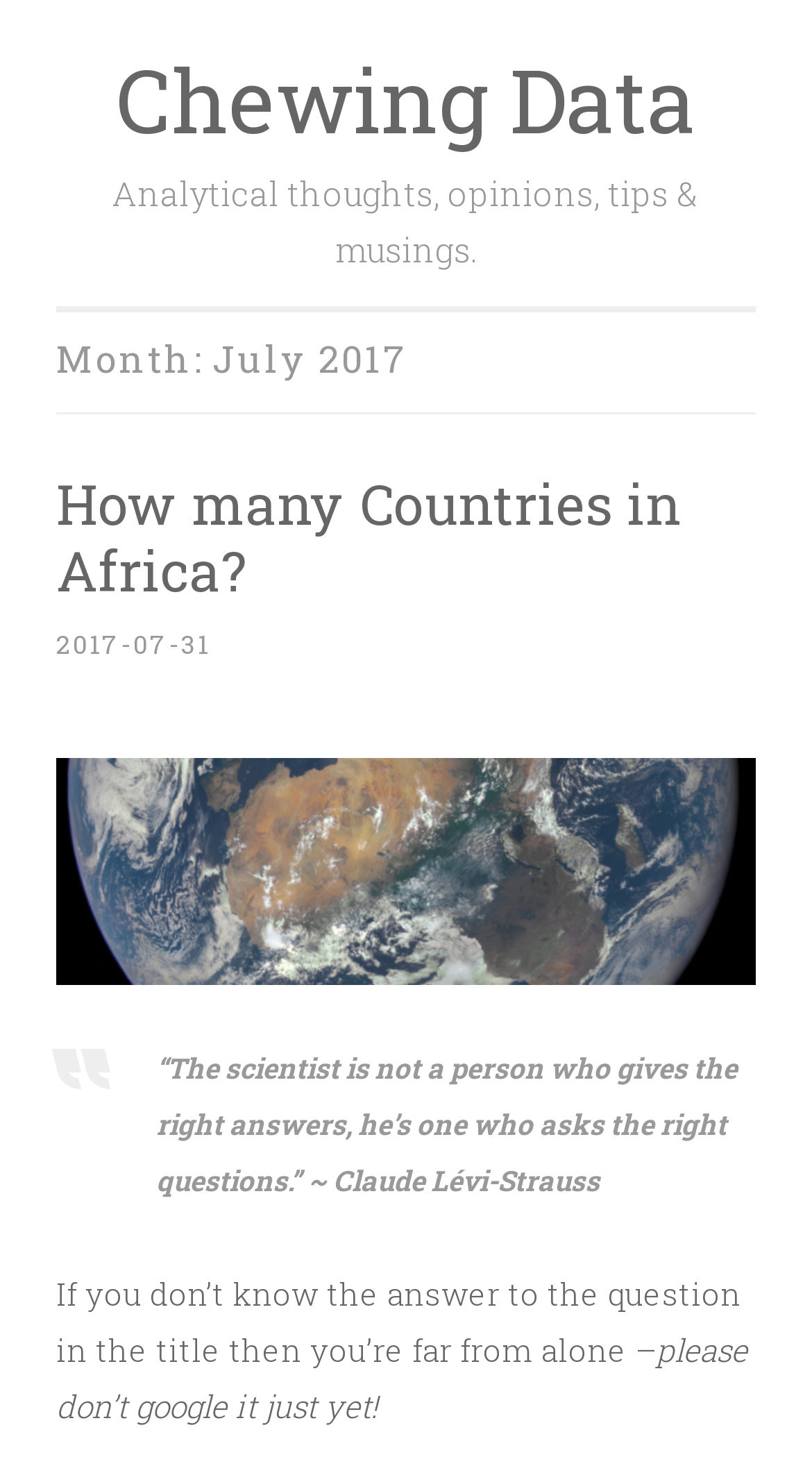Return the bounding box coordinates of the UI element that corresponds to this description: "2017-07-312017-10-17". The coordinates must be given as four float numbers in the range of 0 and 1, [left, top, right, bottom].

[0.069, 0.423, 0.259, 0.446]